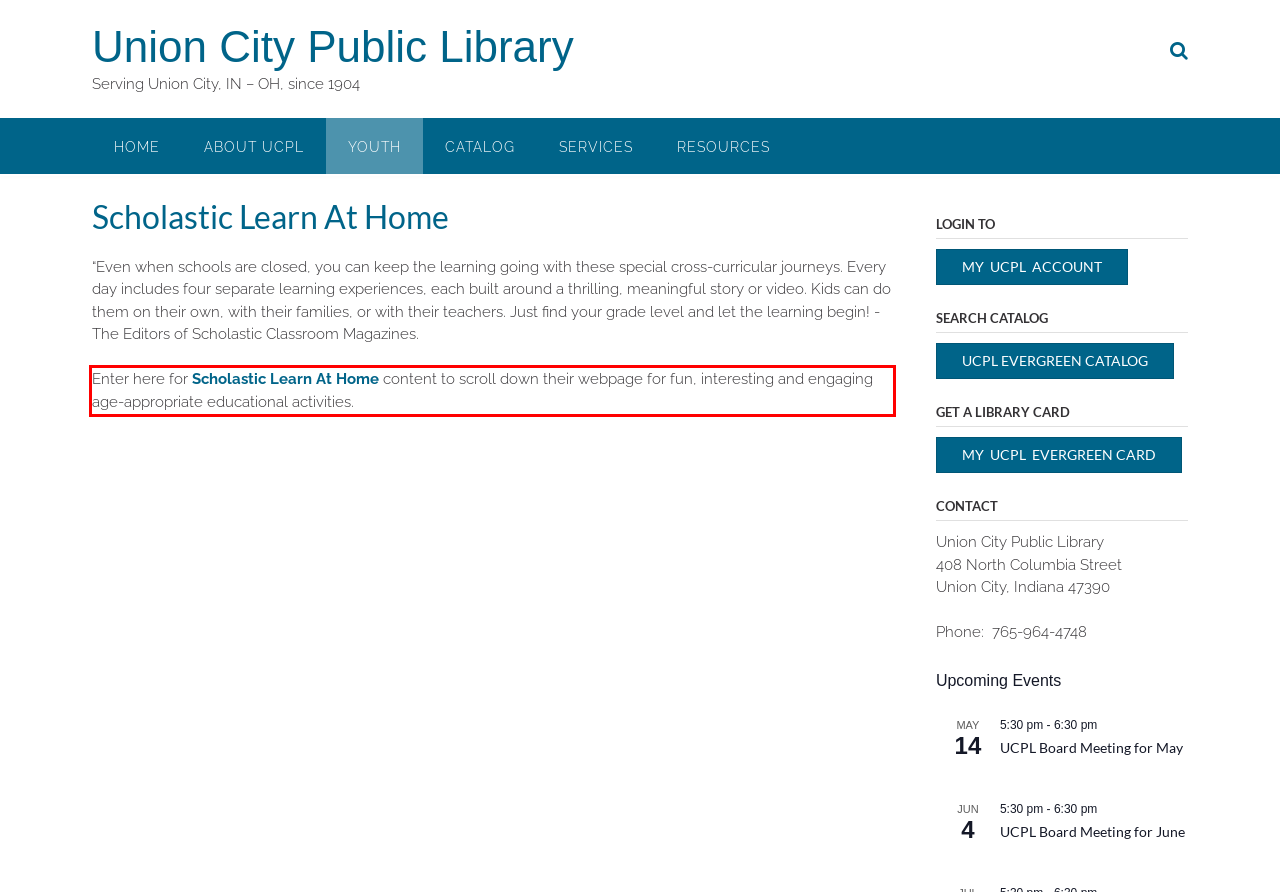Inspect the webpage screenshot that has a red bounding box and use OCR technology to read and display the text inside the red bounding box.

Enter here for Scholastic Learn At Home content to scroll down their webpage for fun, interesting and engaging age-appropriate educational activities.